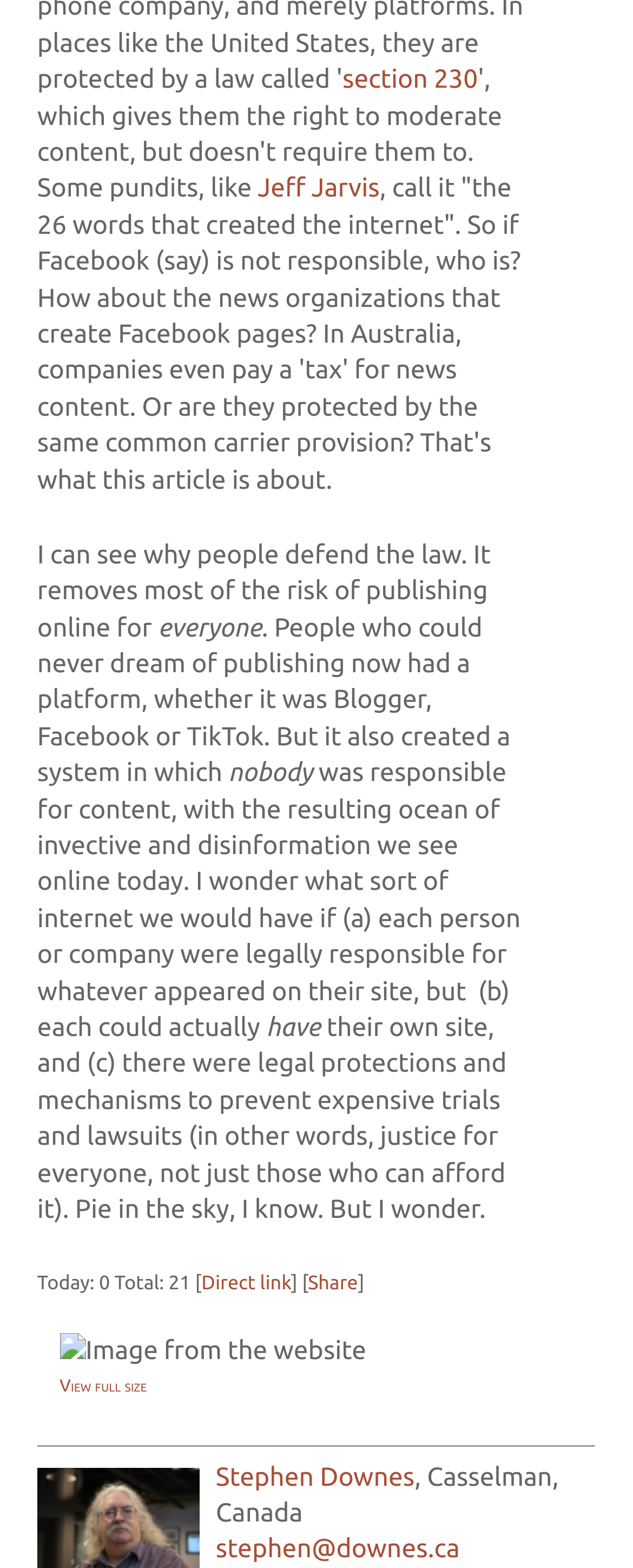What is the topic of the article?
Using the image as a reference, answer with just one word or a short phrase.

Internet responsibility